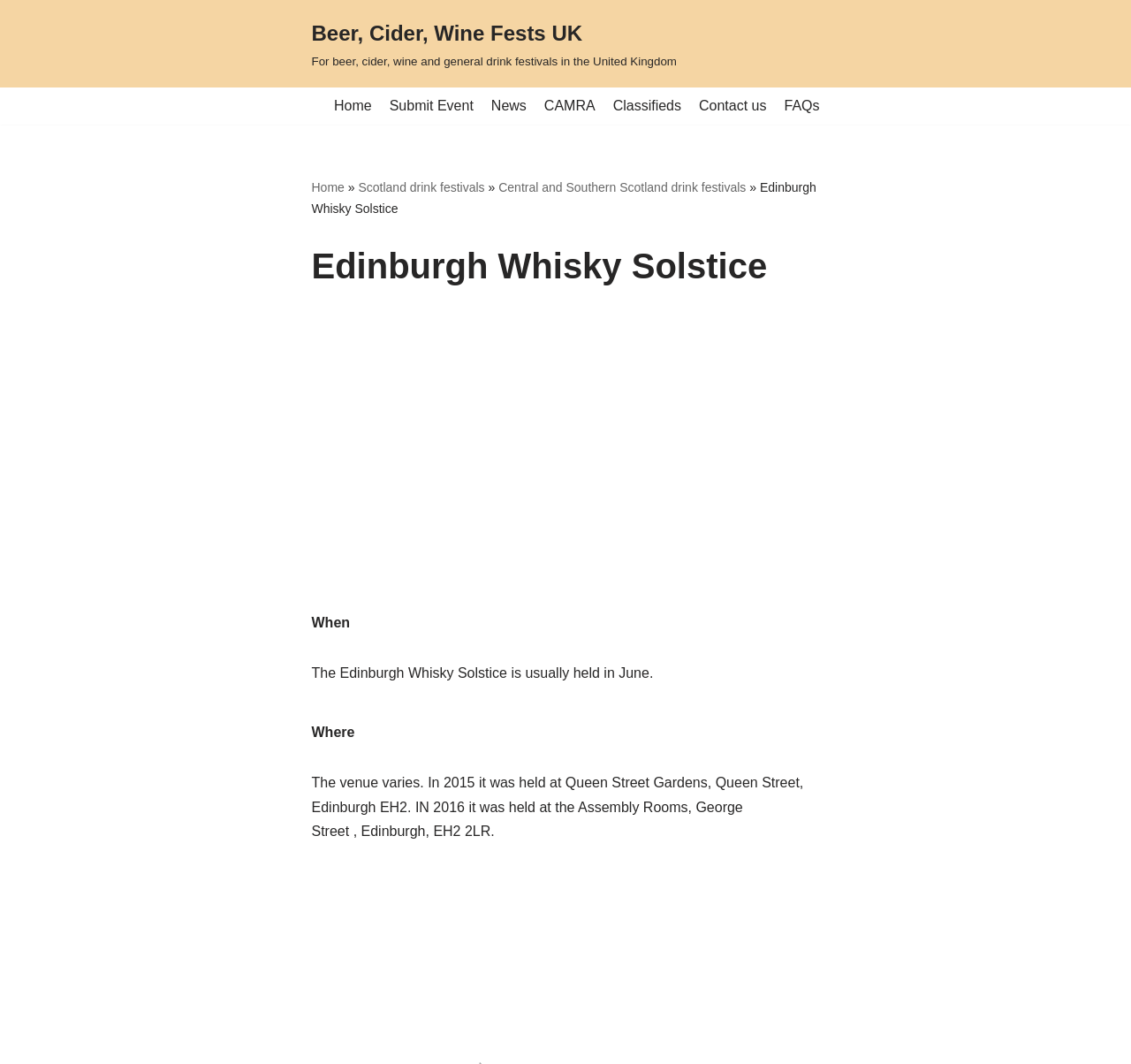When is the Edinburgh Whisky Solstice usually held?
Please answer the question with as much detail as possible using the screenshot.

The answer can be found in the paragraph that describes the festival, which states 'The Edinburgh Whisky Solstice is usually held in June.' This paragraph is located below the heading element.